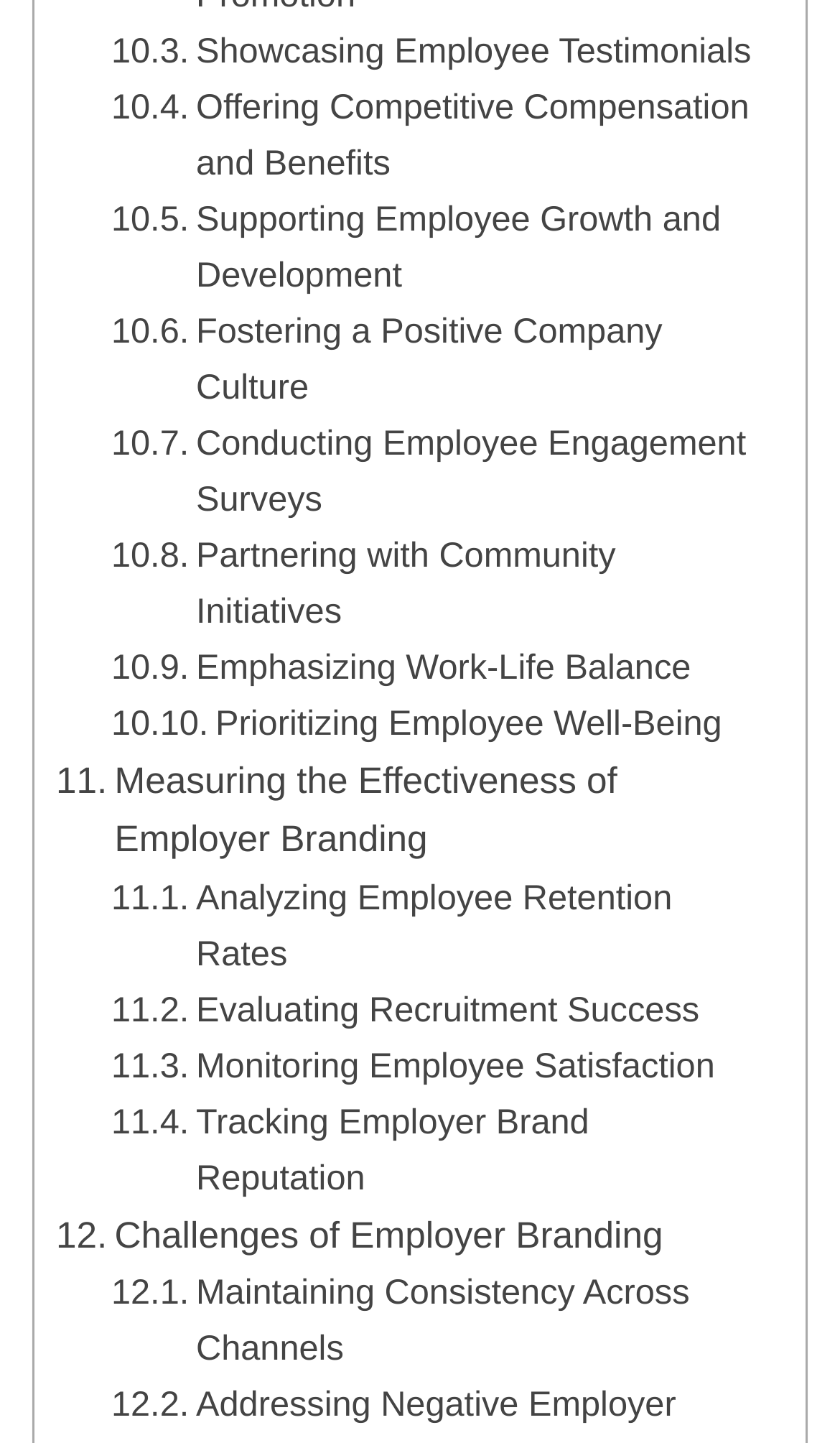Please provide the bounding box coordinate of the region that matches the element description: Monitoring Employee Satisfaction. Coordinates should be in the format (top-left x, top-left y, bottom-right x, bottom-right y) and all values should be between 0 and 1.

[0.132, 0.719, 0.851, 0.758]